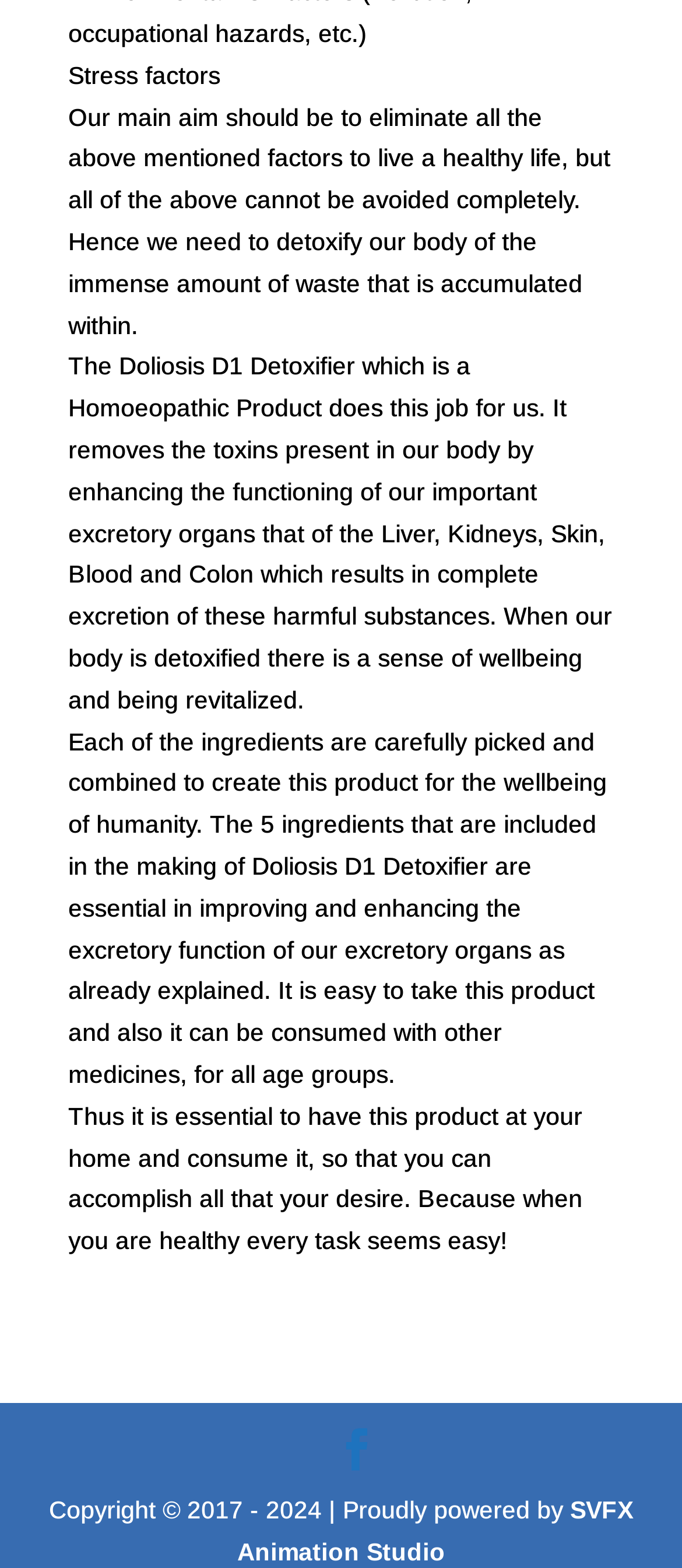Provide your answer in a single word or phrase: 
What is the copyright year range of the website?

2017-2024